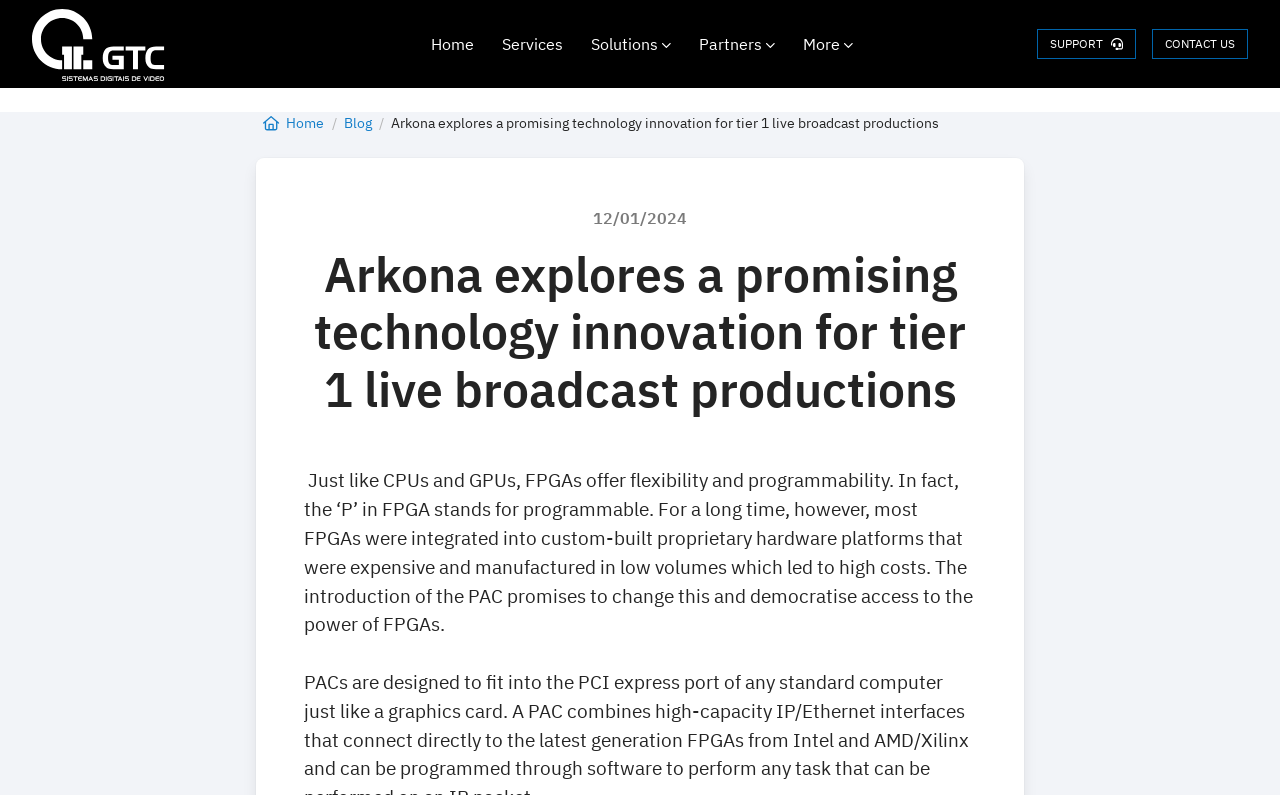Select the bounding box coordinates of the element I need to click to carry out the following instruction: "Click the 'Blog' link in the breadcrumbs".

[0.263, 0.141, 0.296, 0.168]